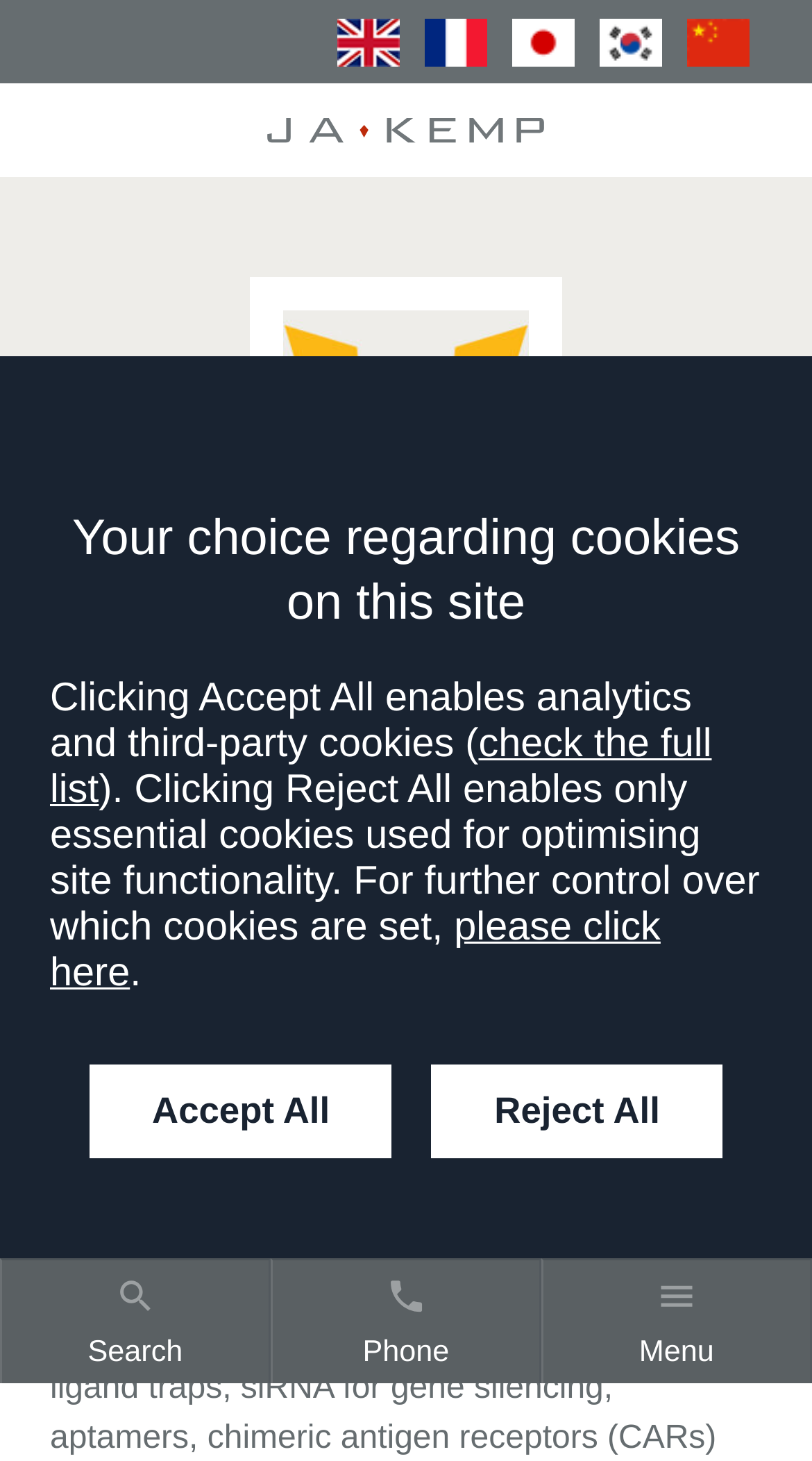Write an exhaustive caption that covers the webpage's main aspects.

The webpage is about "Antibodies and Biologics" from J A Kemp. At the top, there is a navigation section with a translation option, featuring five languages: English, French, Japanese, Korean, and Chinese (Simplified). Each language option has a corresponding flag icon. 

Below the navigation section, there is a logo image of J A Kemp, followed by a large image related to "Antibodies and Biologics". 

The main menu is located on the left side, consisting of three links: "Home", "Specialisms", and "Antibodies and Biologics", which is also the title of the webpage. 

On the right side, there is a section about cookies, explaining how the website uses them and providing options to accept or reject them. There are two buttons, "Accept All" and "Reject All", and a link to further control cookie settings. 

At the bottom of the page, there are three buttons: "Search", "Phone", and "Menu". Each button has an icon, and the "Search" button is located on the left, while the "Phone" and "Menu" buttons are on the right.